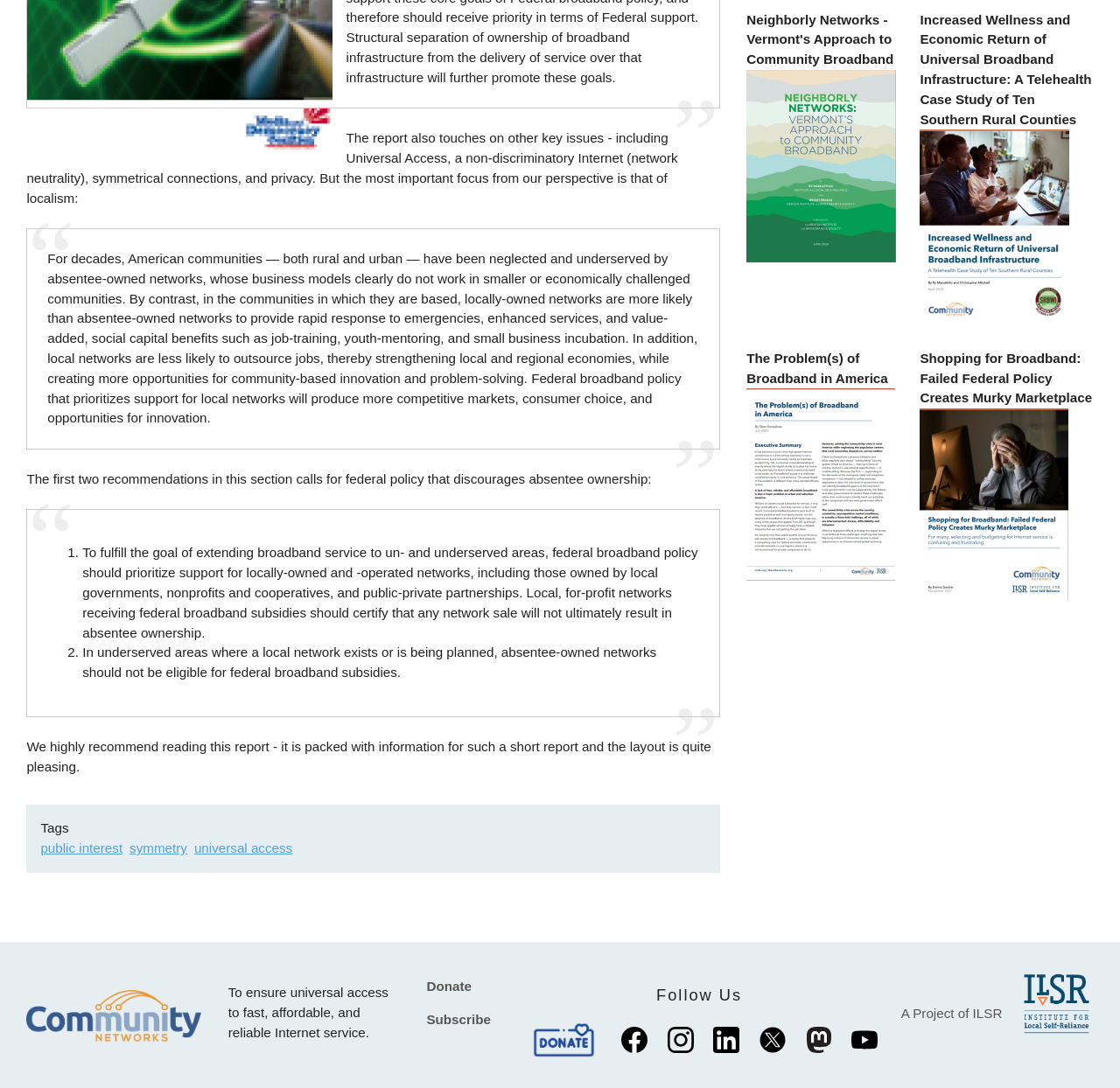Bounding box coordinates are given in the format (top-left x, top-left y, bottom-right x, bottom-right y). All values should be floating point numbers between 0 and 1. Provide the bounding box coordinate for the UI element described as: Herontdekking van de kruiden

None